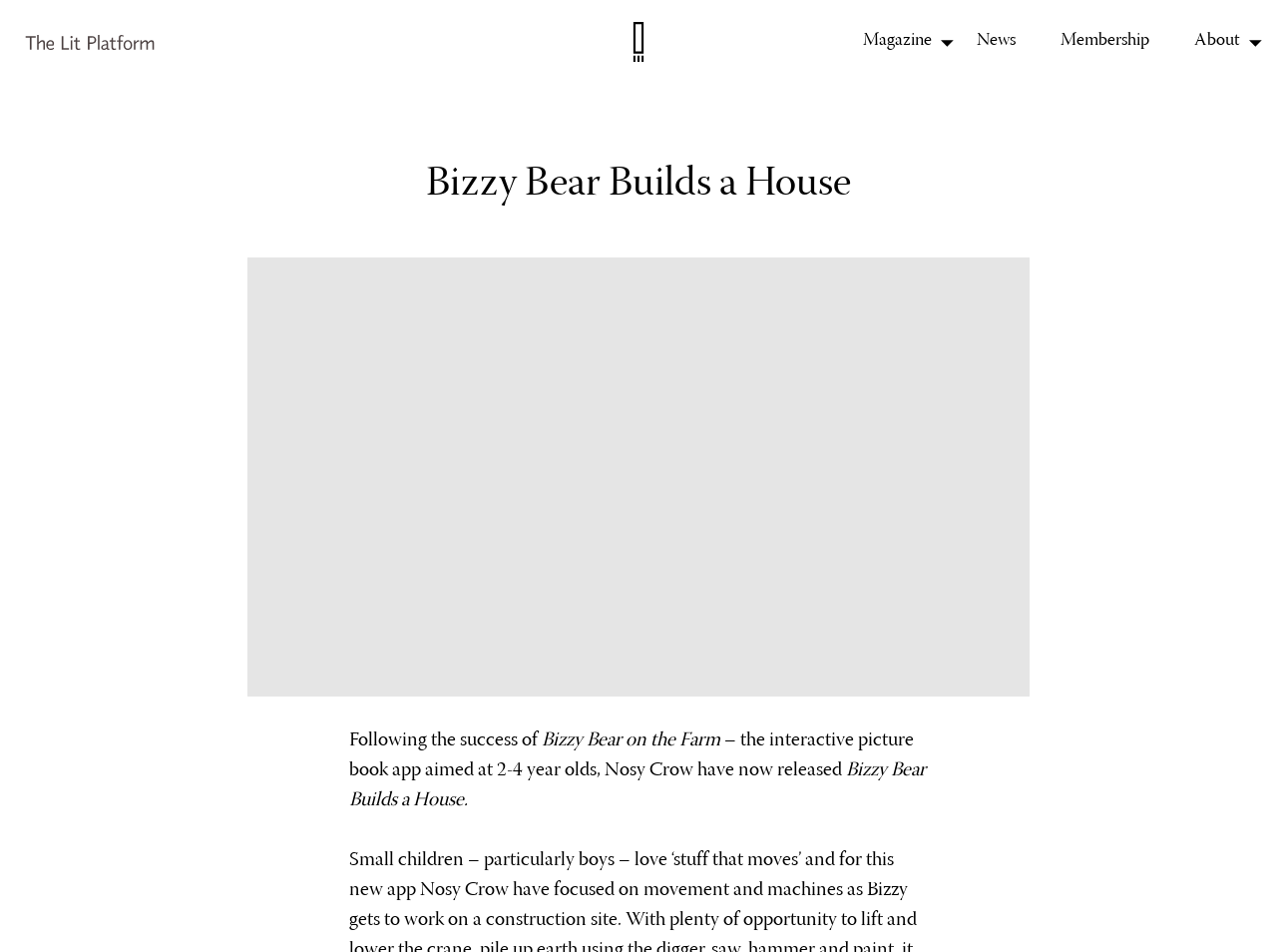What are the main navigation links?
Answer the question with as much detail as you can, using the image as a reference.

The main navigation links are located at the top of the webpage, and they are a series of link elements with text contents 'Magazine', 'News', 'Membership', and 'About'.